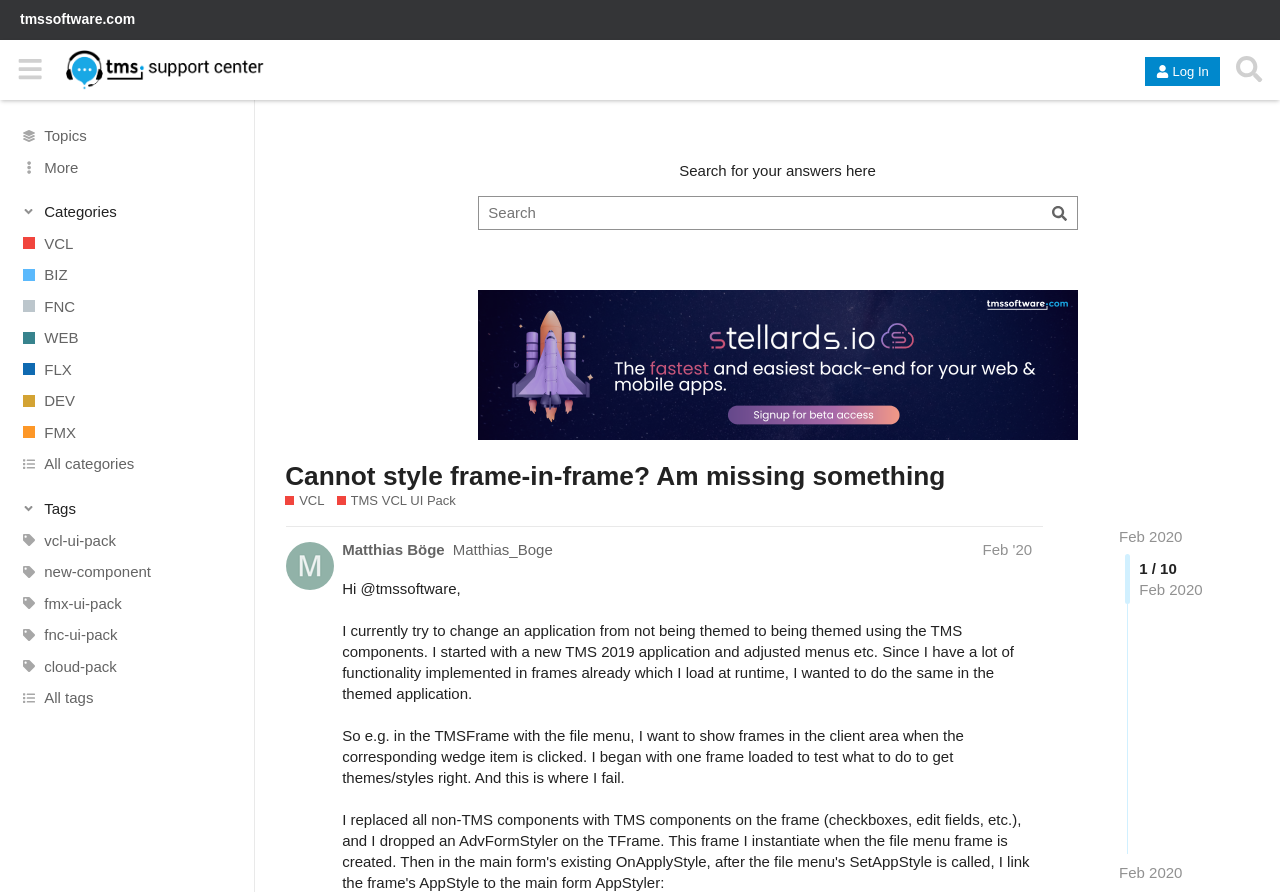Please locate the bounding box coordinates of the element that should be clicked to complete the given instruction: "Click the 'More' button".

[0.0, 0.17, 0.199, 0.205]